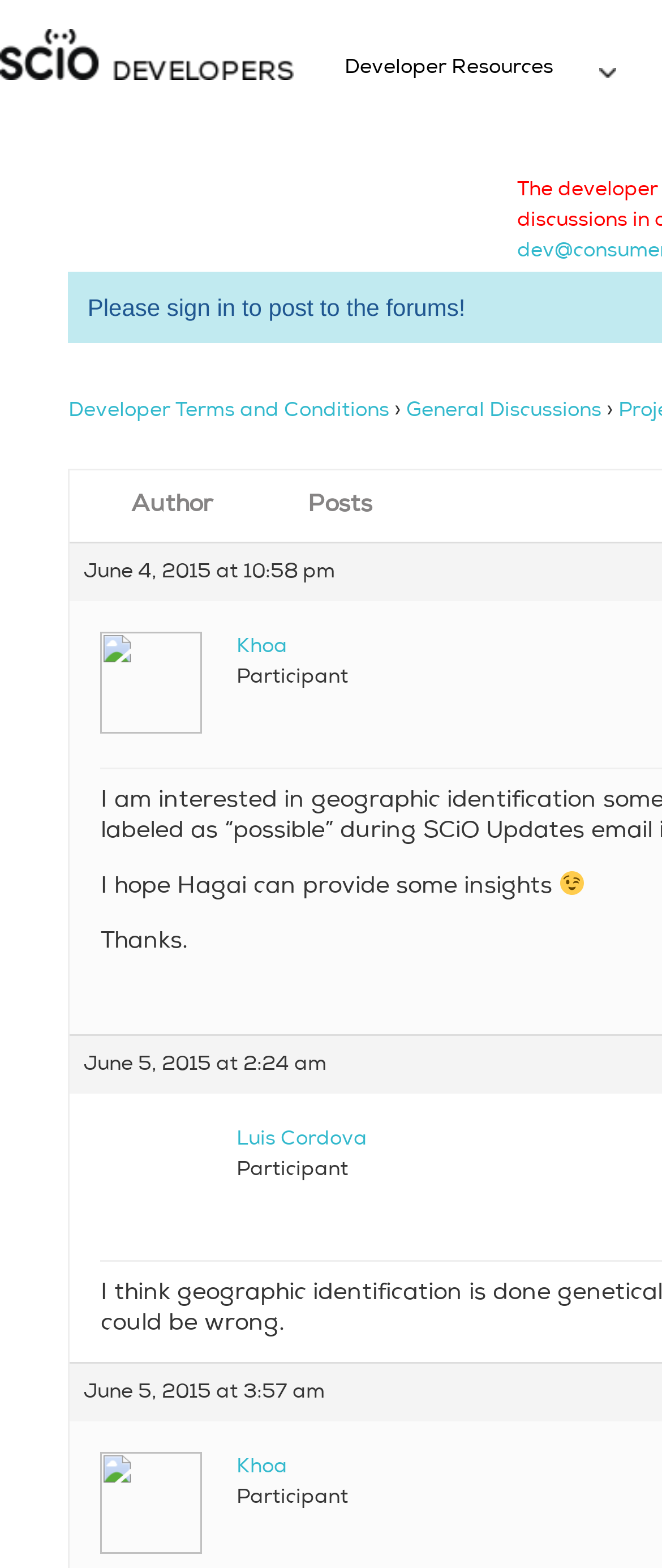What is the role of Luis Cordova?
Please give a detailed and elaborate answer to the question based on the image.

I found the username 'Luis Cordova' associated with the role 'Participant' in the webpage content, which suggests that Luis Cordova is a participant in the discussion.